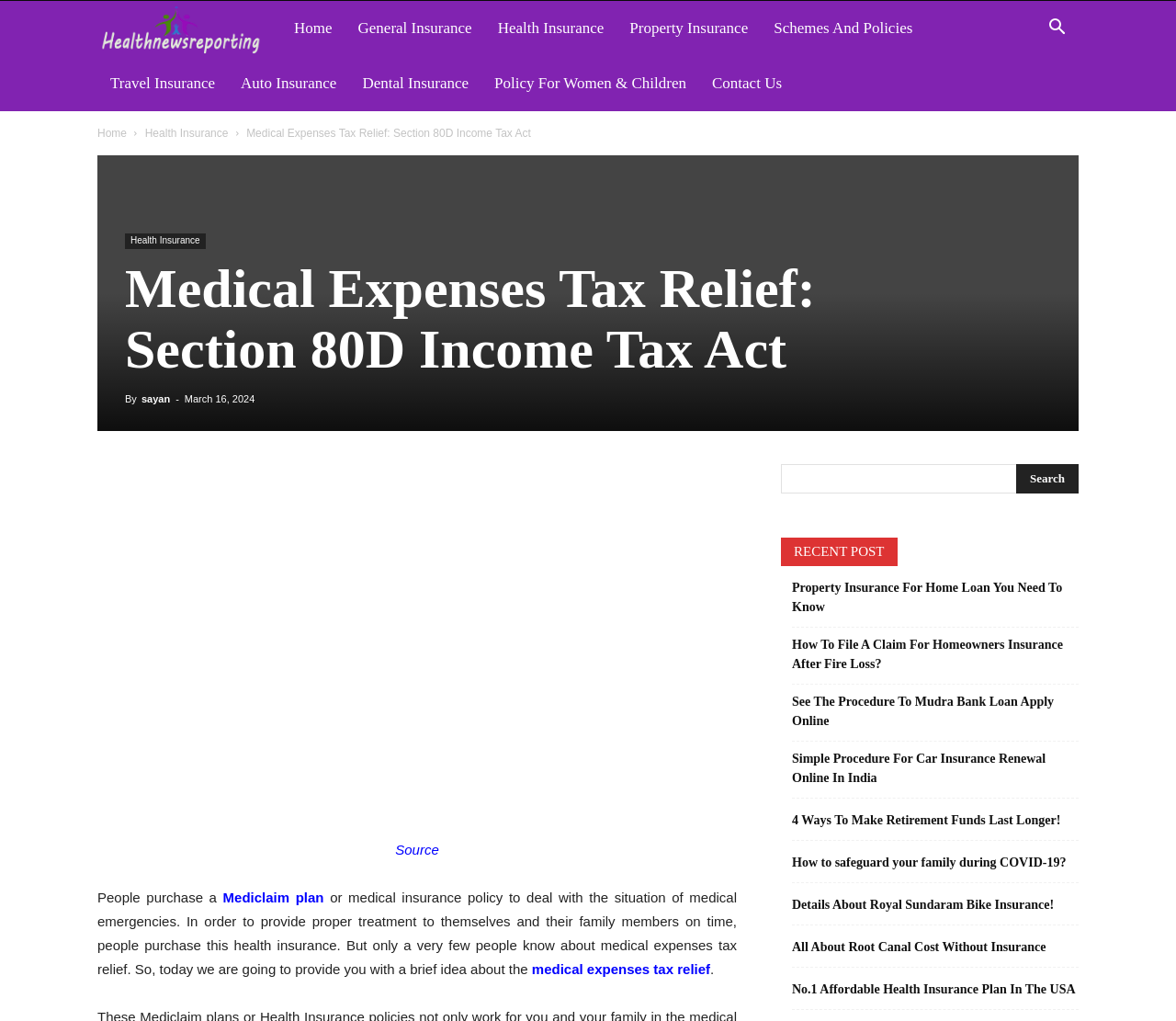Who is the author of the article?
Please use the visual content to give a single word or phrase answer.

Sayan